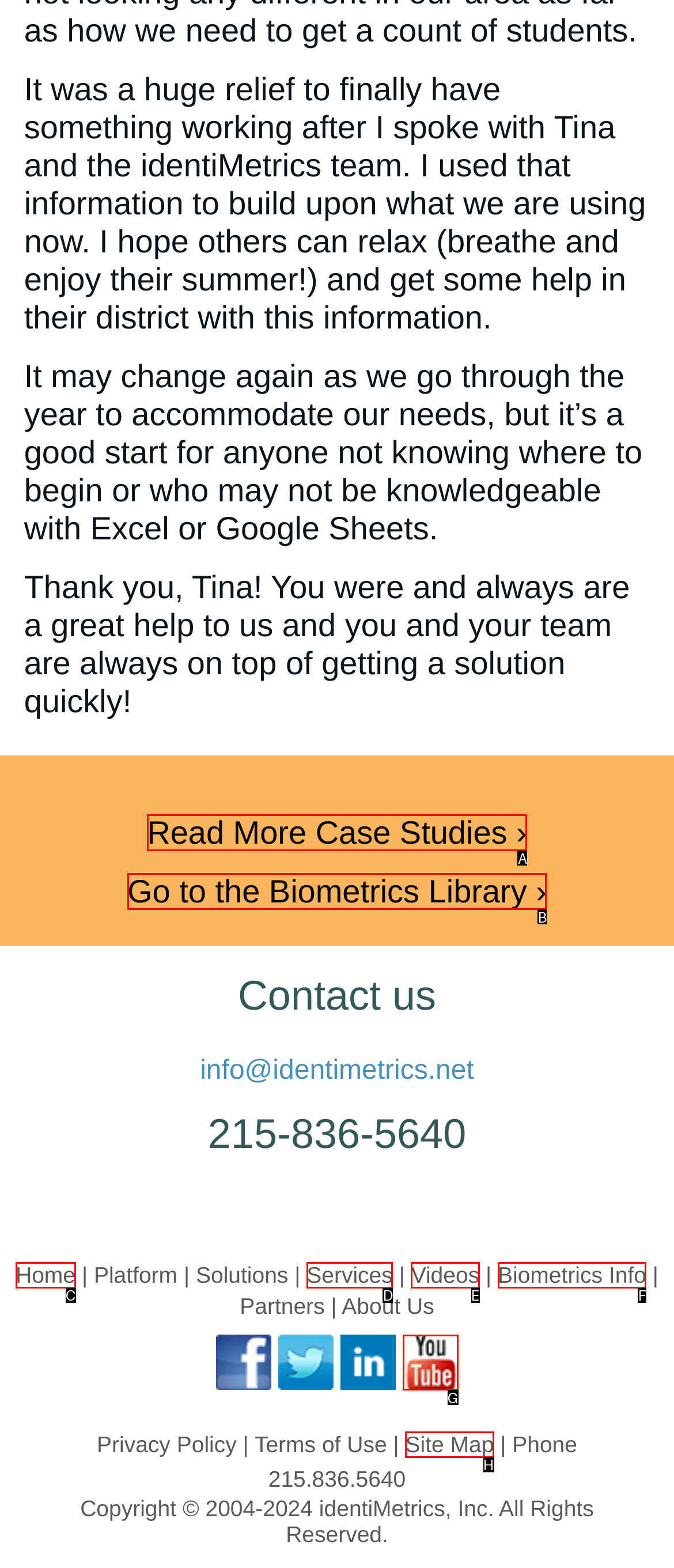Find the option that fits the given description: Biometrics Info
Answer with the letter representing the correct choice directly.

F